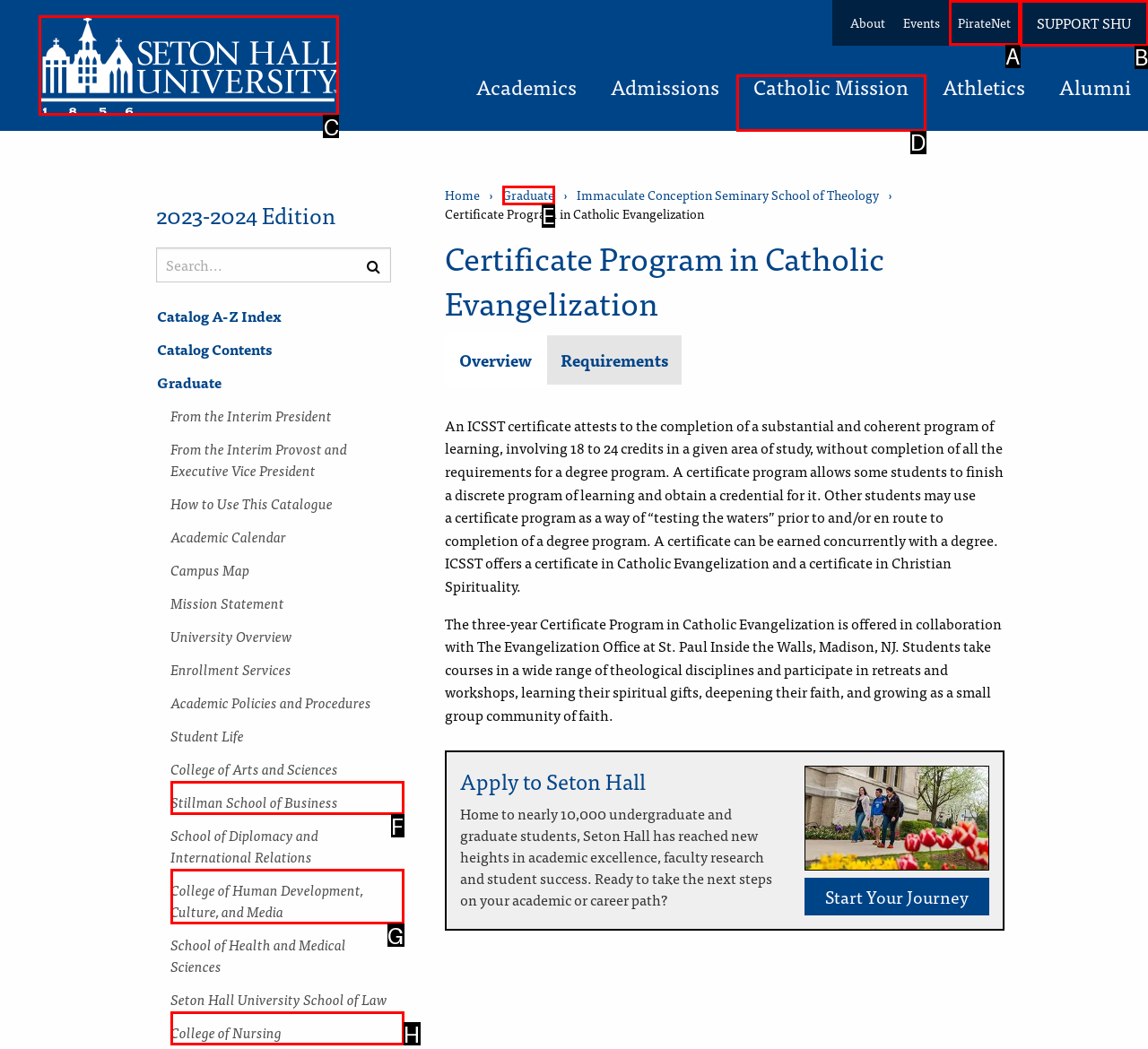Indicate which UI element needs to be clicked to fulfill the task: Click Seton Hall University link
Answer with the letter of the chosen option from the available choices directly.

C